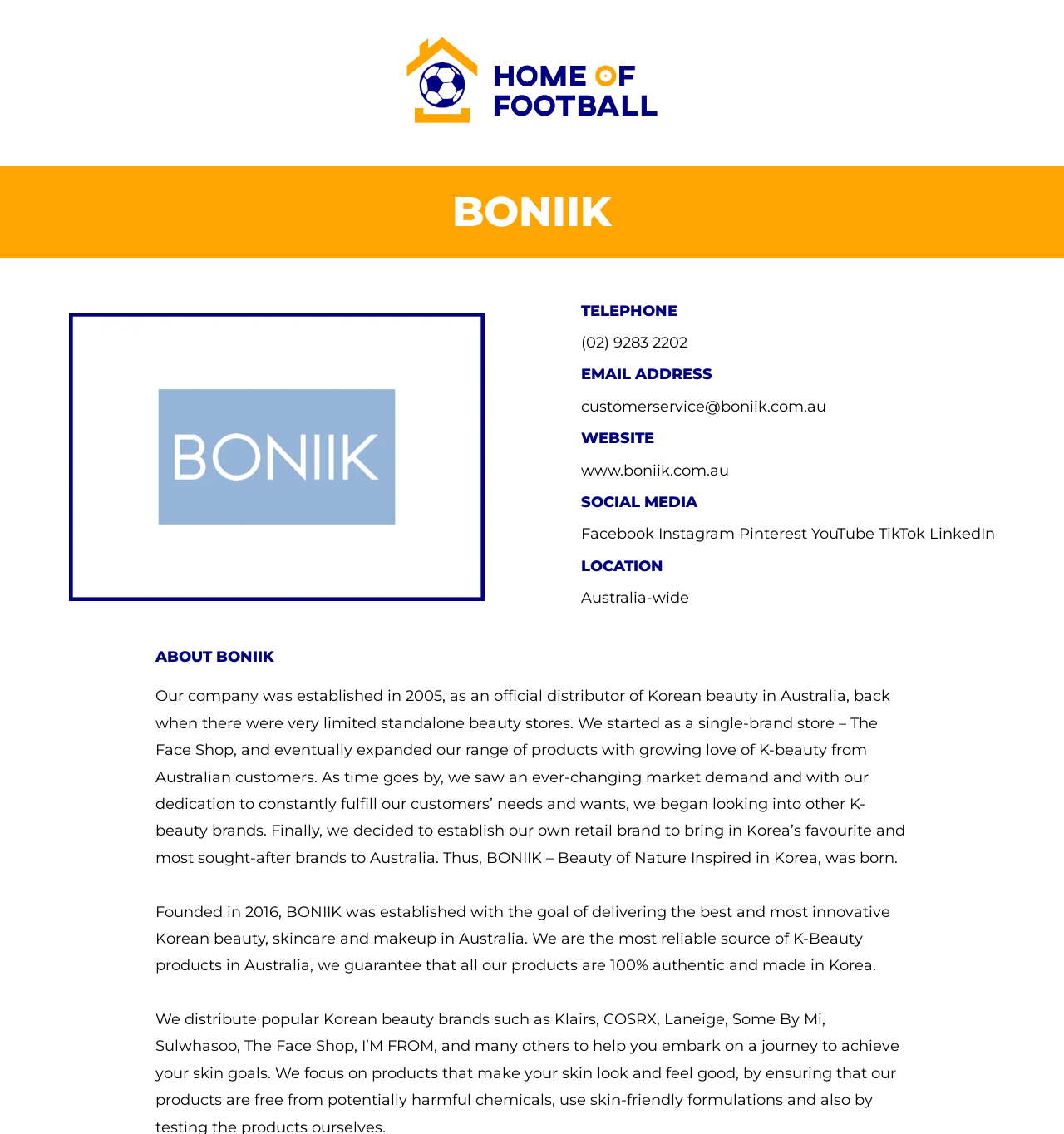What is the purpose of the company?
Examine the image and give a concise answer in one word or a short phrase.

Delivering Korean beauty products